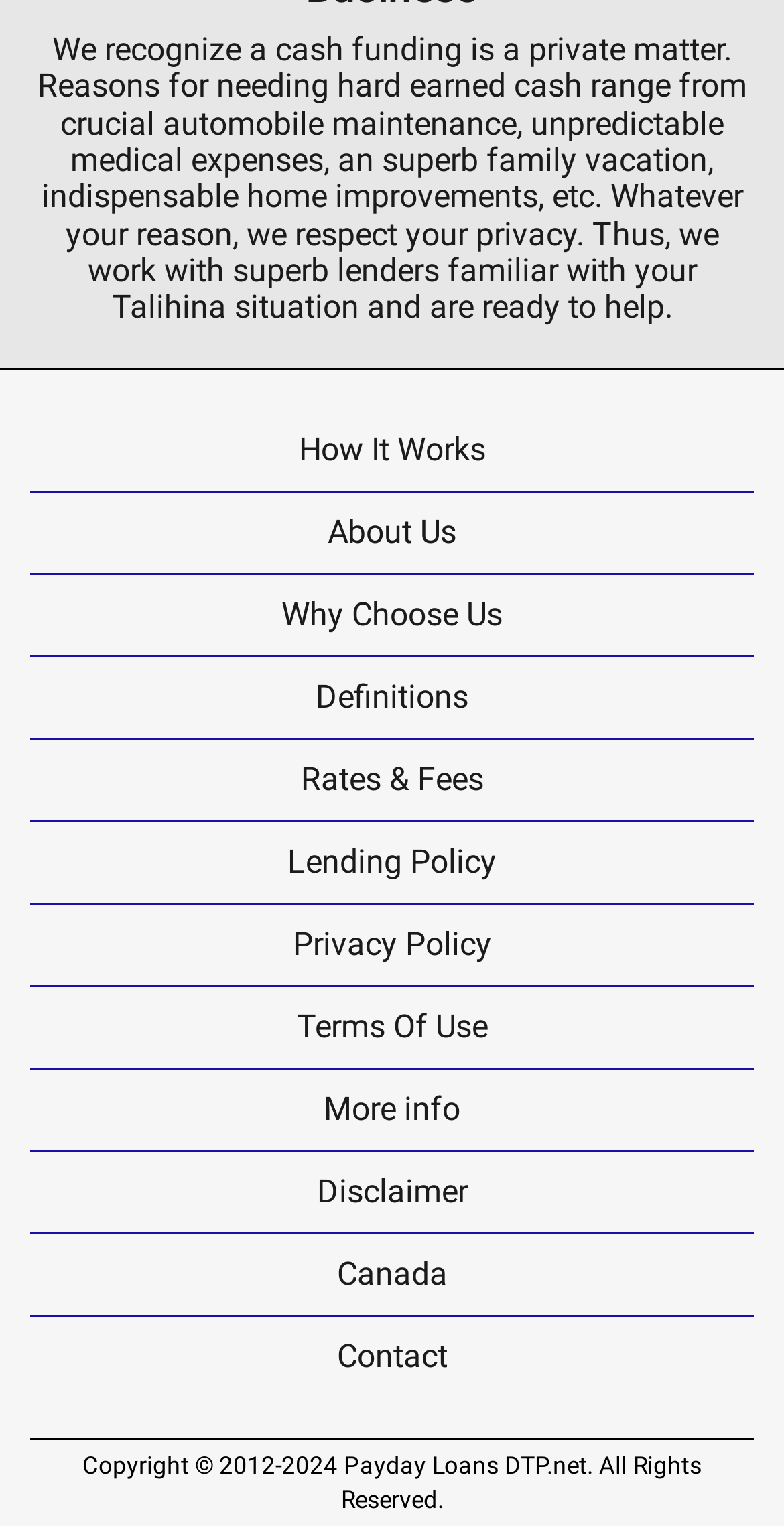Please determine the bounding box coordinates of the area that needs to be clicked to complete this task: 'Check rates and fees'. The coordinates must be four float numbers between 0 and 1, formatted as [left, top, right, bottom].

[0.038, 0.485, 0.962, 0.537]